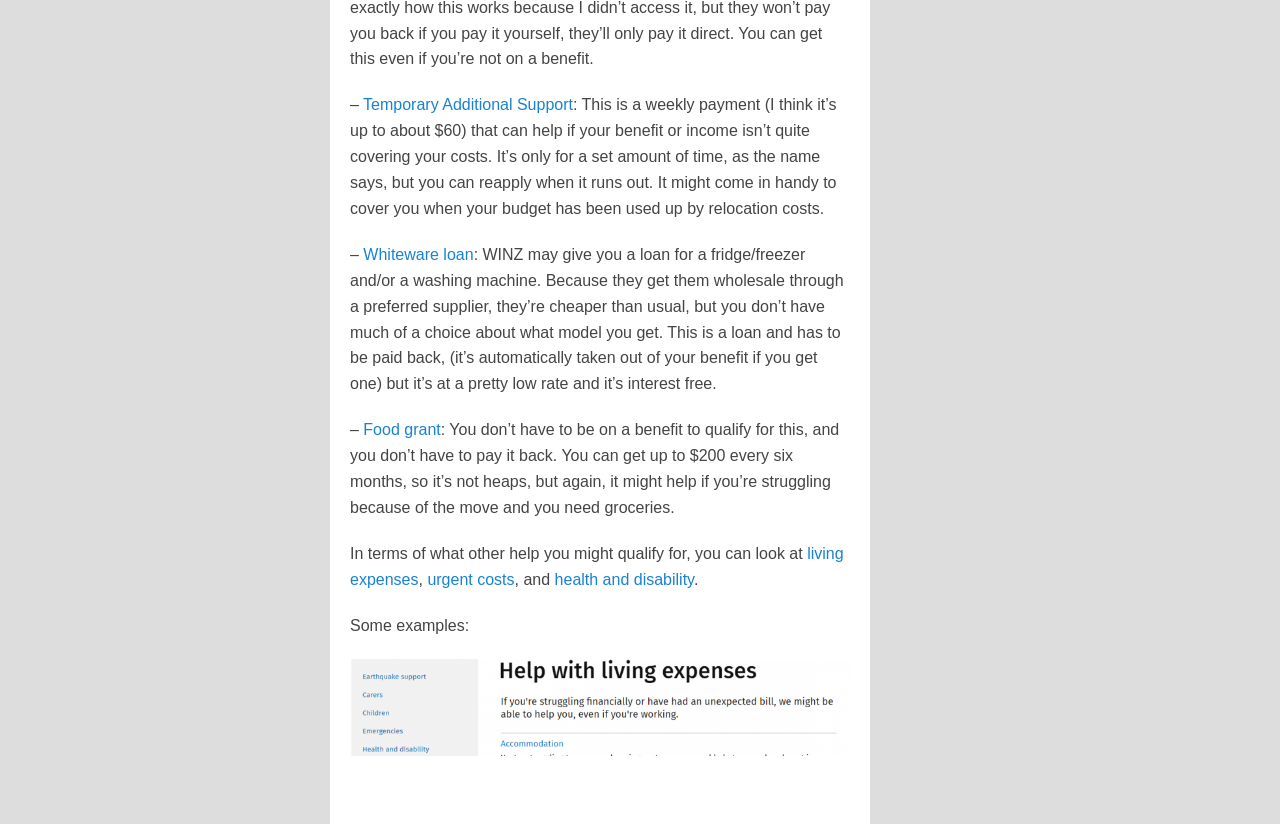What are some examples of help one might qualify for?
Carefully examine the image and provide a detailed answer to the question.

The text mentions that one can look at living expenses, urgent costs, and health and disability to see what other help they might qualify for.